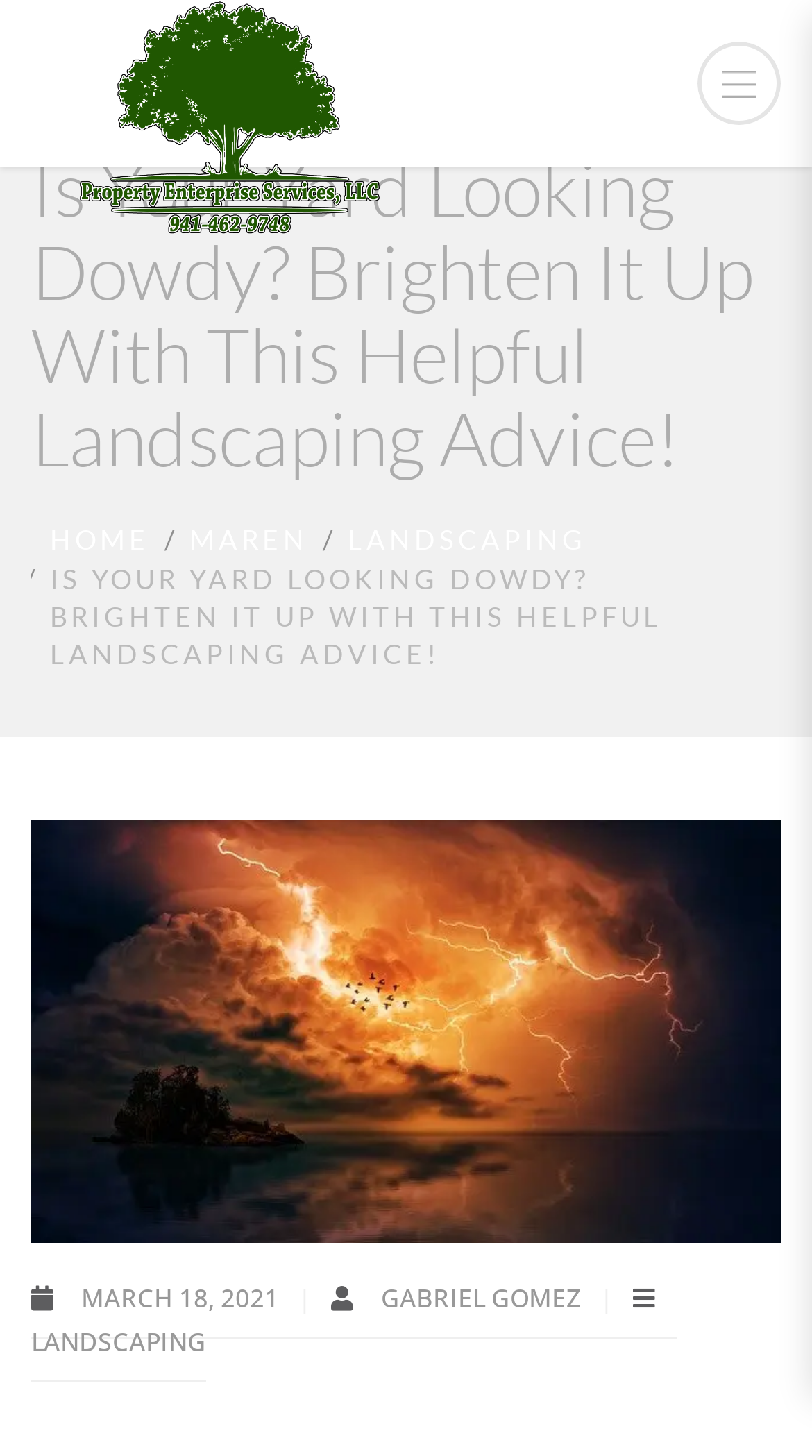Extract the heading text from the webpage.

Is Your Yard Looking Dowdy? Brighten It Up With This Helpful Landscaping Advice!